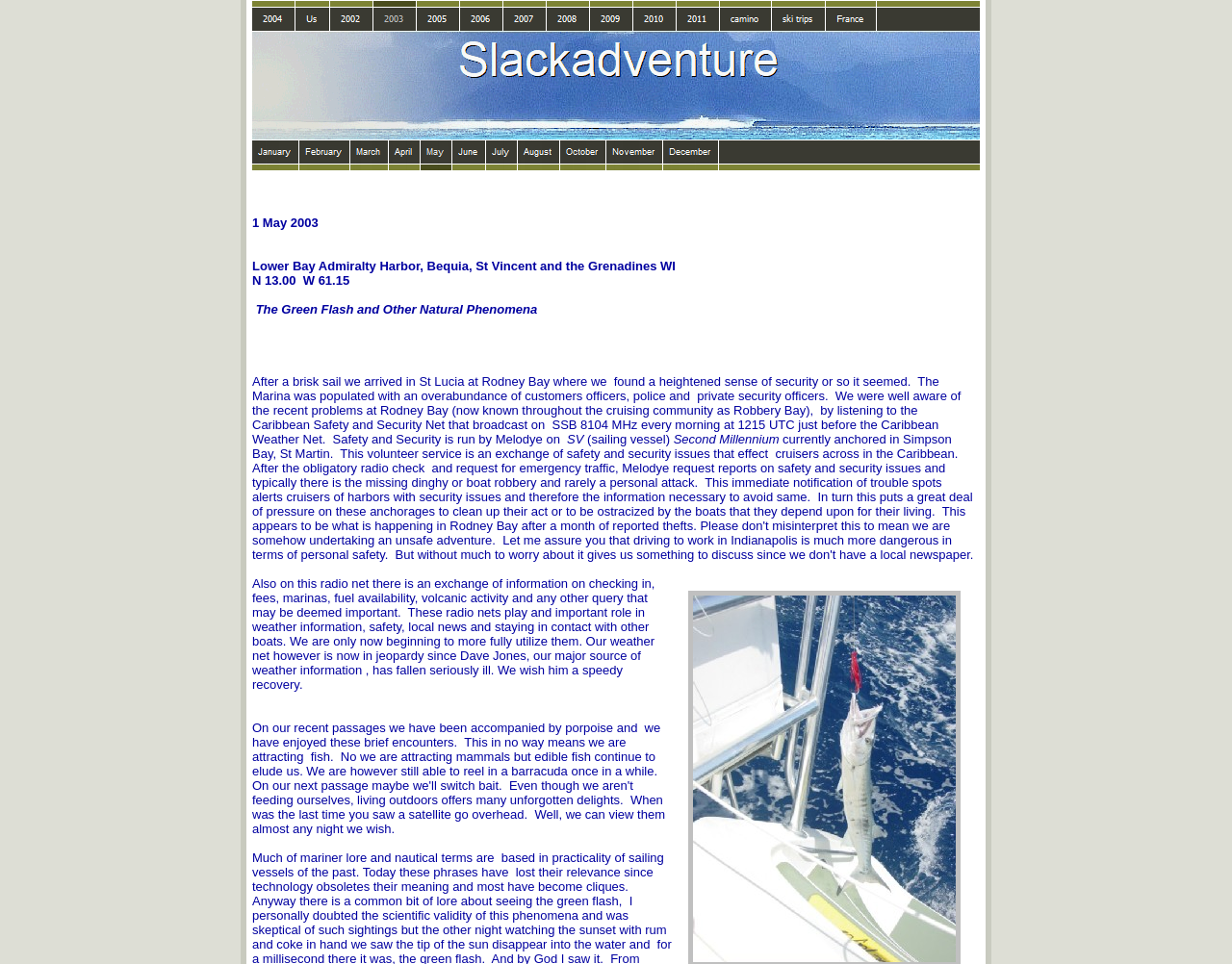What is the theme of the links in the first table?
Please answer the question with a detailed response using the information from the screenshot.

By examining the links in the first table, I notice that they contain words like 'Us', 'France', 'camino', and 'ski trips', which are related to travel. This suggests that the theme of the links in the first table is travel.